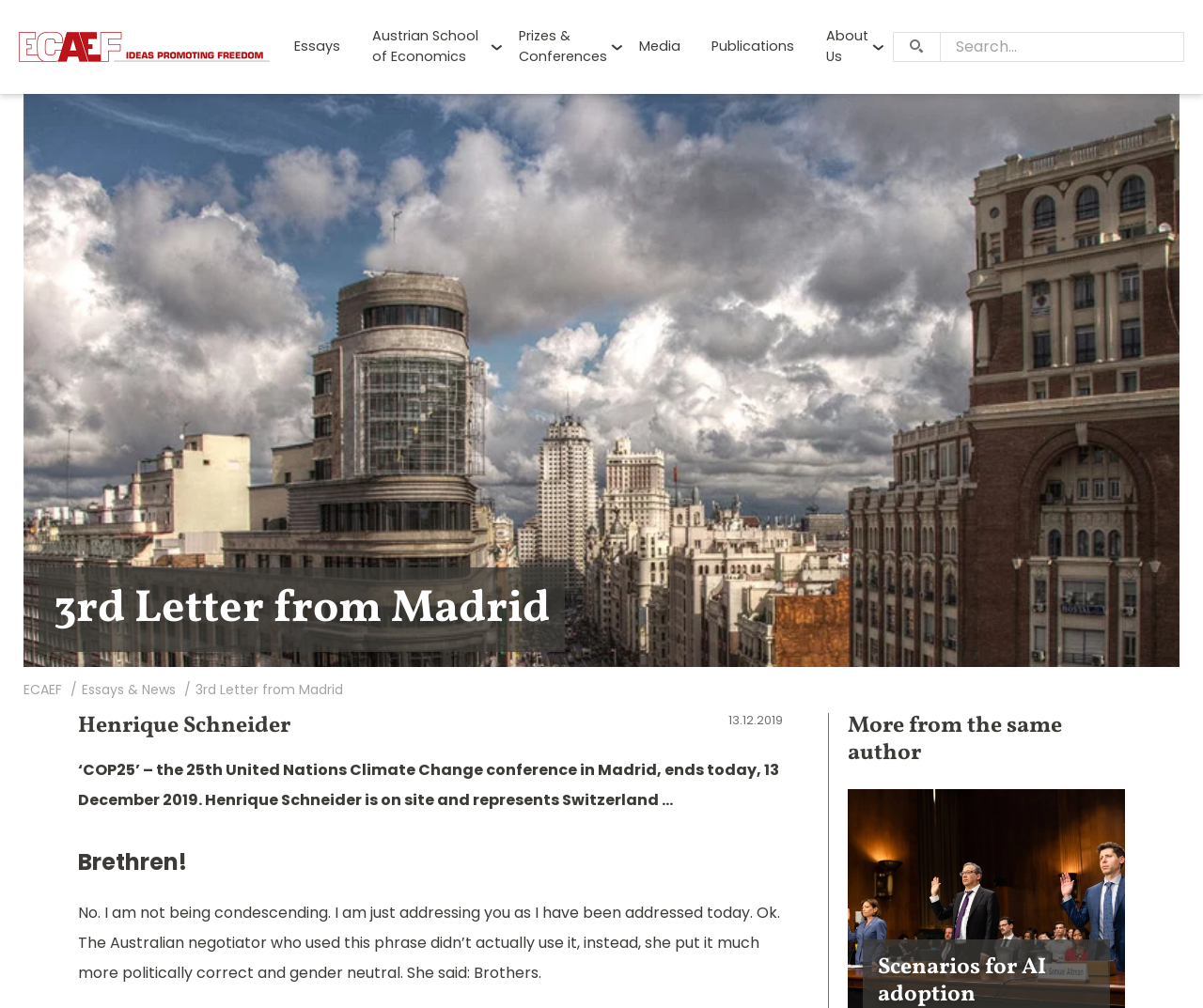Find the bounding box coordinates for the area that should be clicked to accomplish the instruction: "view more from the same author".

[0.705, 0.704, 0.883, 0.763]